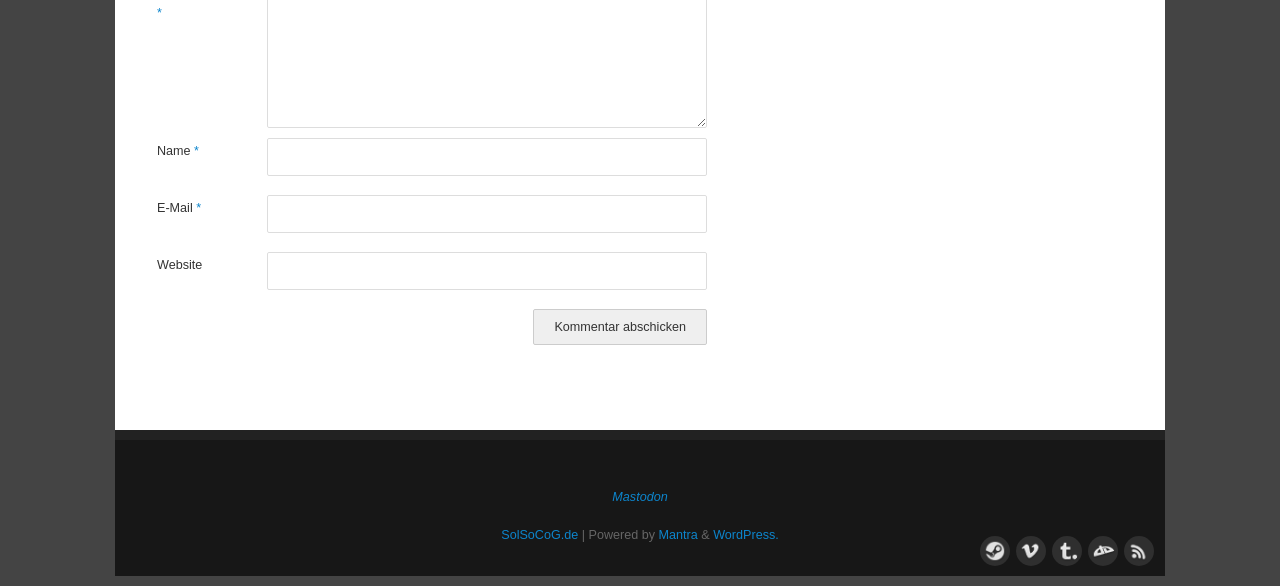How many text fields are there?
Give a single word or phrase as your answer by examining the image.

3